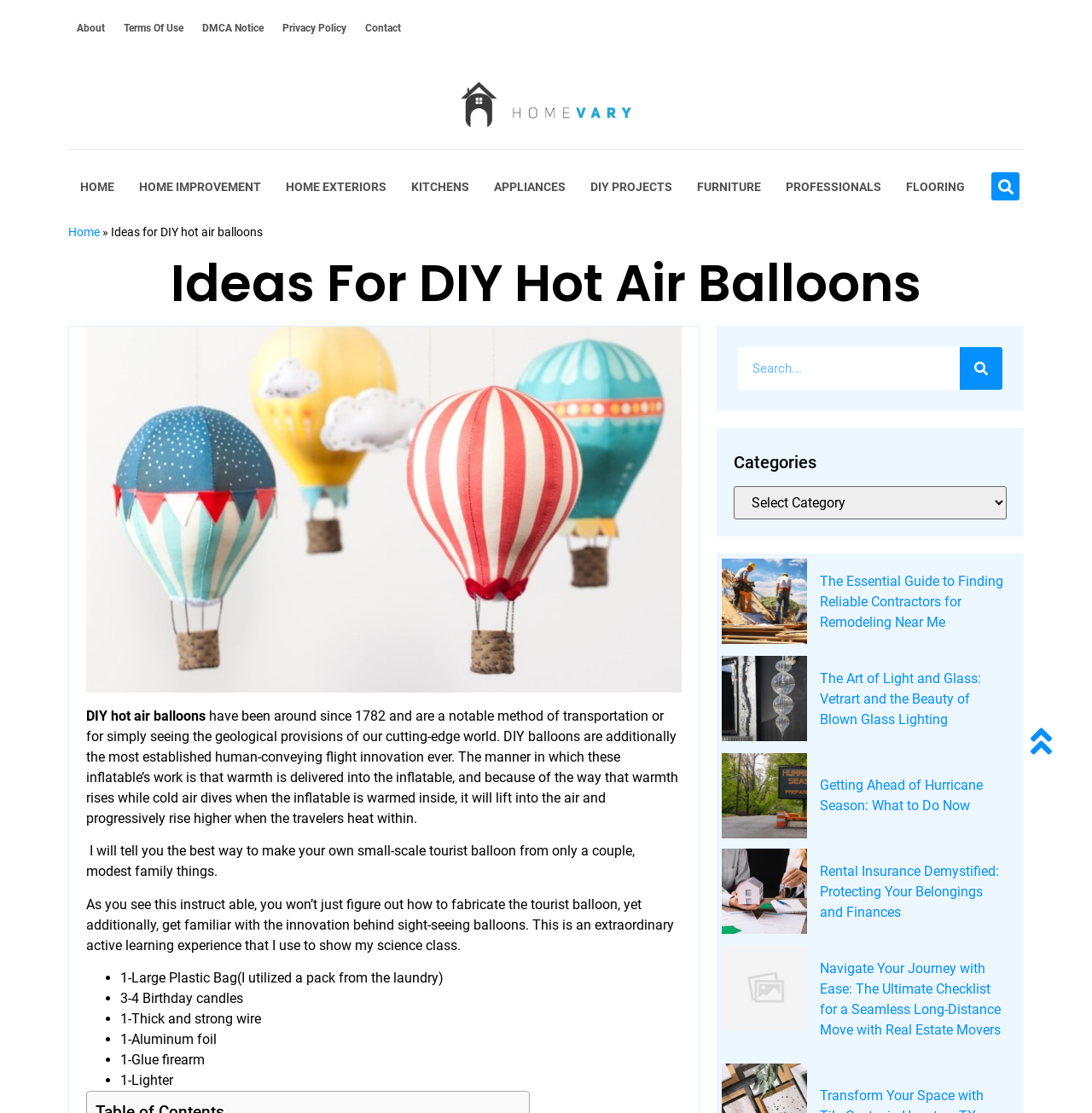What is the title or heading displayed on the webpage?

Ideas For DIY Hot Air Balloons